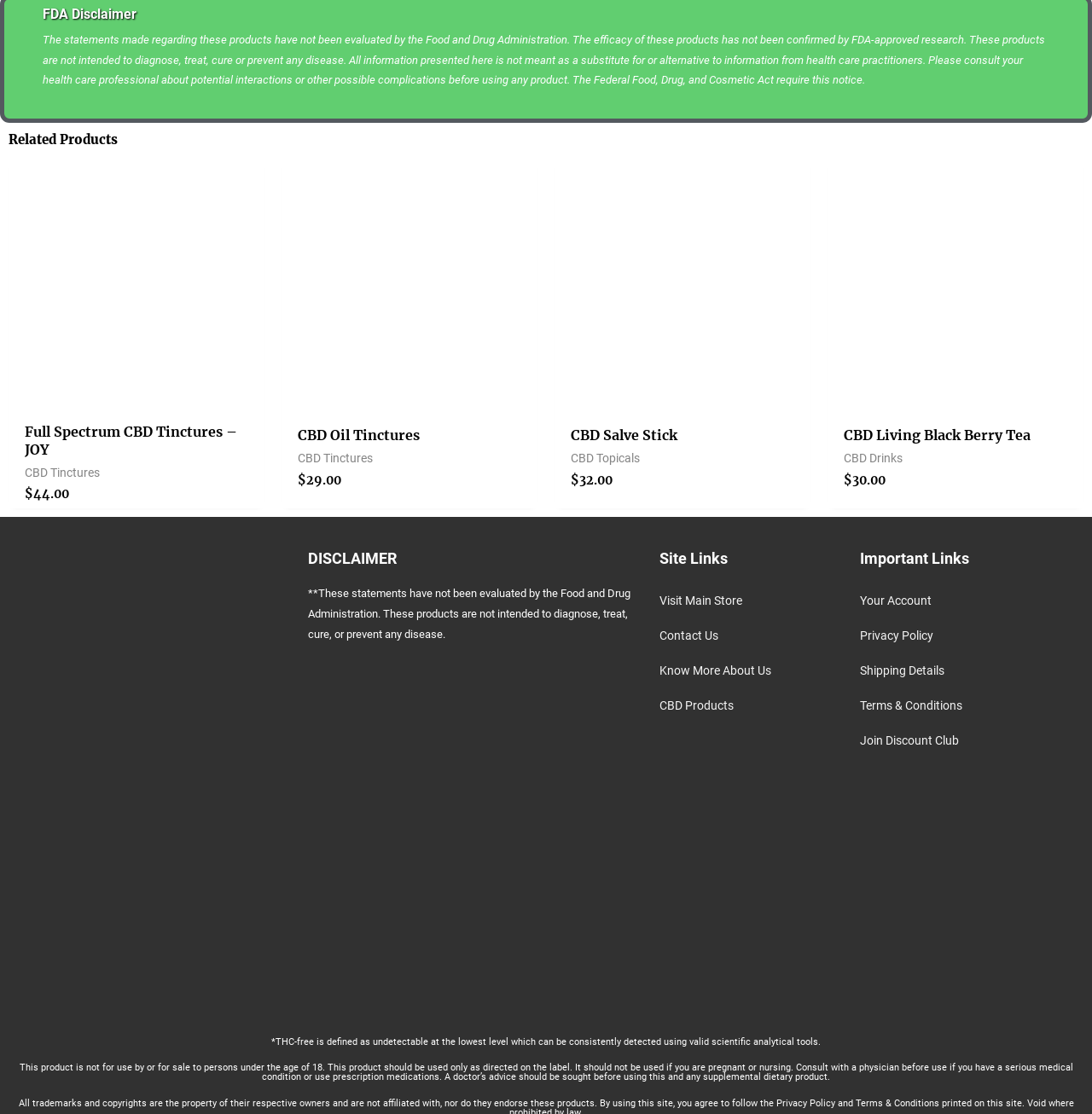Refer to the screenshot and give an in-depth answer to this question: What is the price of Full Spectrum CBD Tinctures – JOY?

The price of Full Spectrum CBD Tinctures – JOY is $44.00, as indicated by the StaticText element with the text '$44.00' next to the product name.